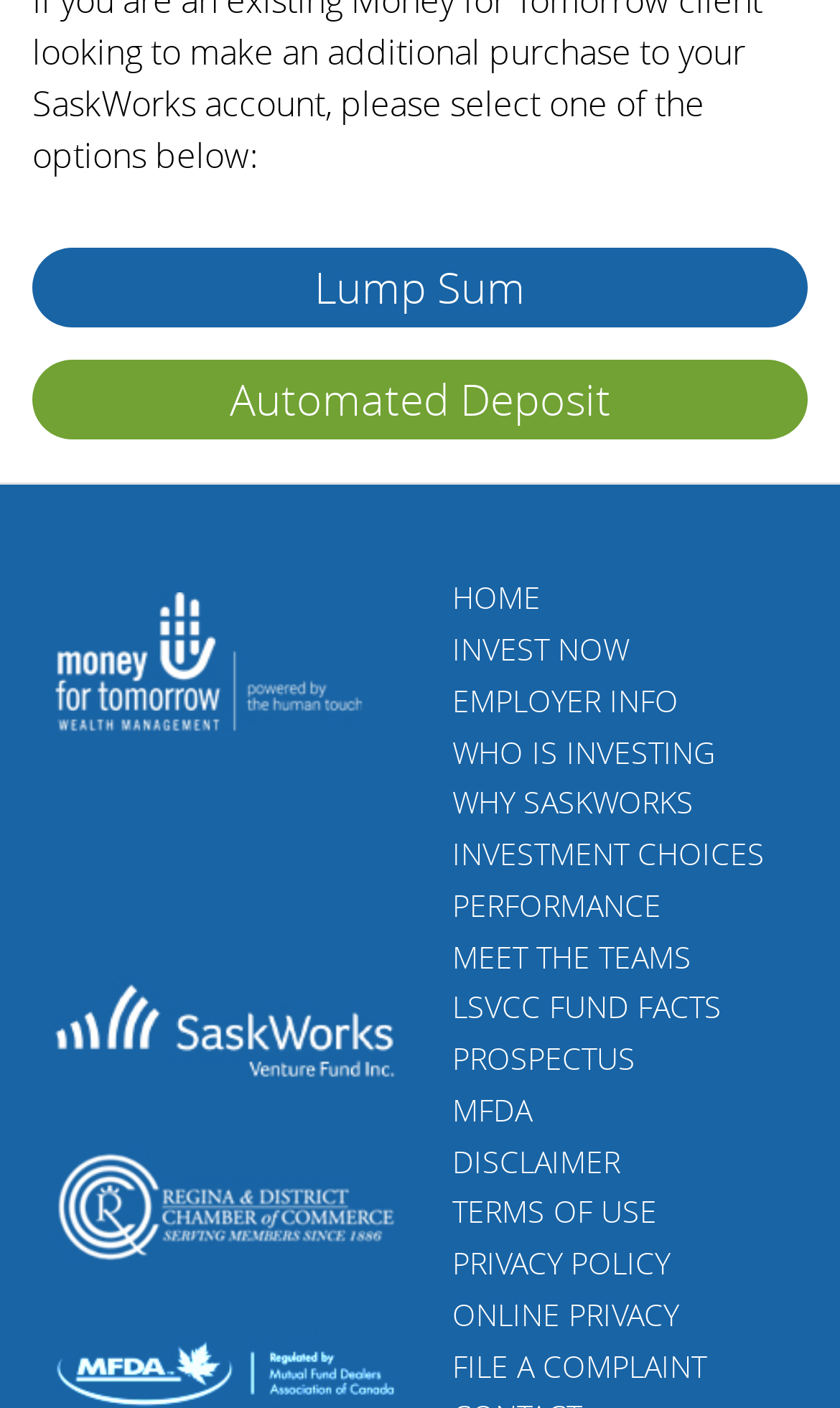Specify the bounding box coordinates of the element's area that should be clicked to execute the given instruction: "Click on INVEST NOW". The coordinates should be four float numbers between 0 and 1, i.e., [left, top, right, bottom].

[0.538, 0.446, 0.749, 0.475]